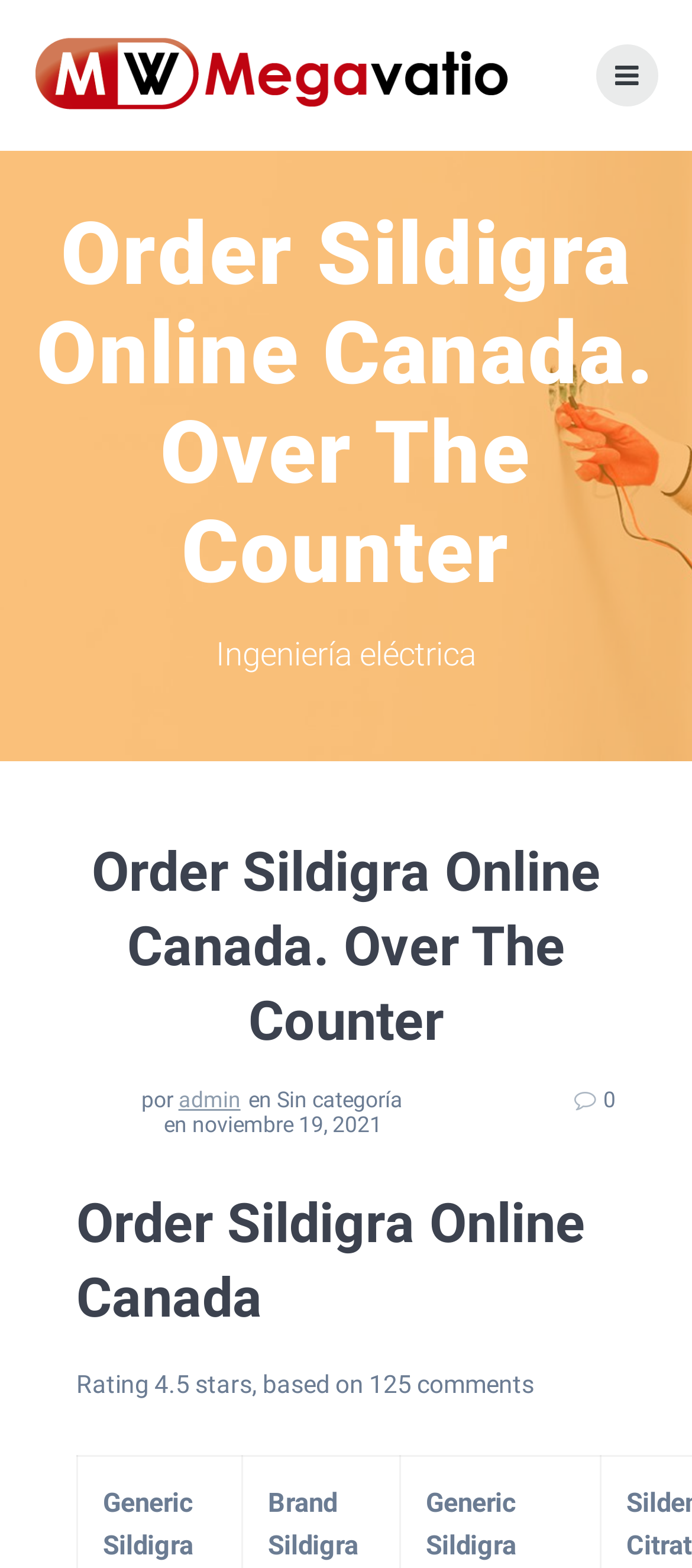Identify the bounding box of the HTML element described here: "alt="Megavatio"". Provide the coordinates as four float numbers between 0 and 1: [left, top, right, bottom].

[0.05, 0.016, 0.755, 0.08]